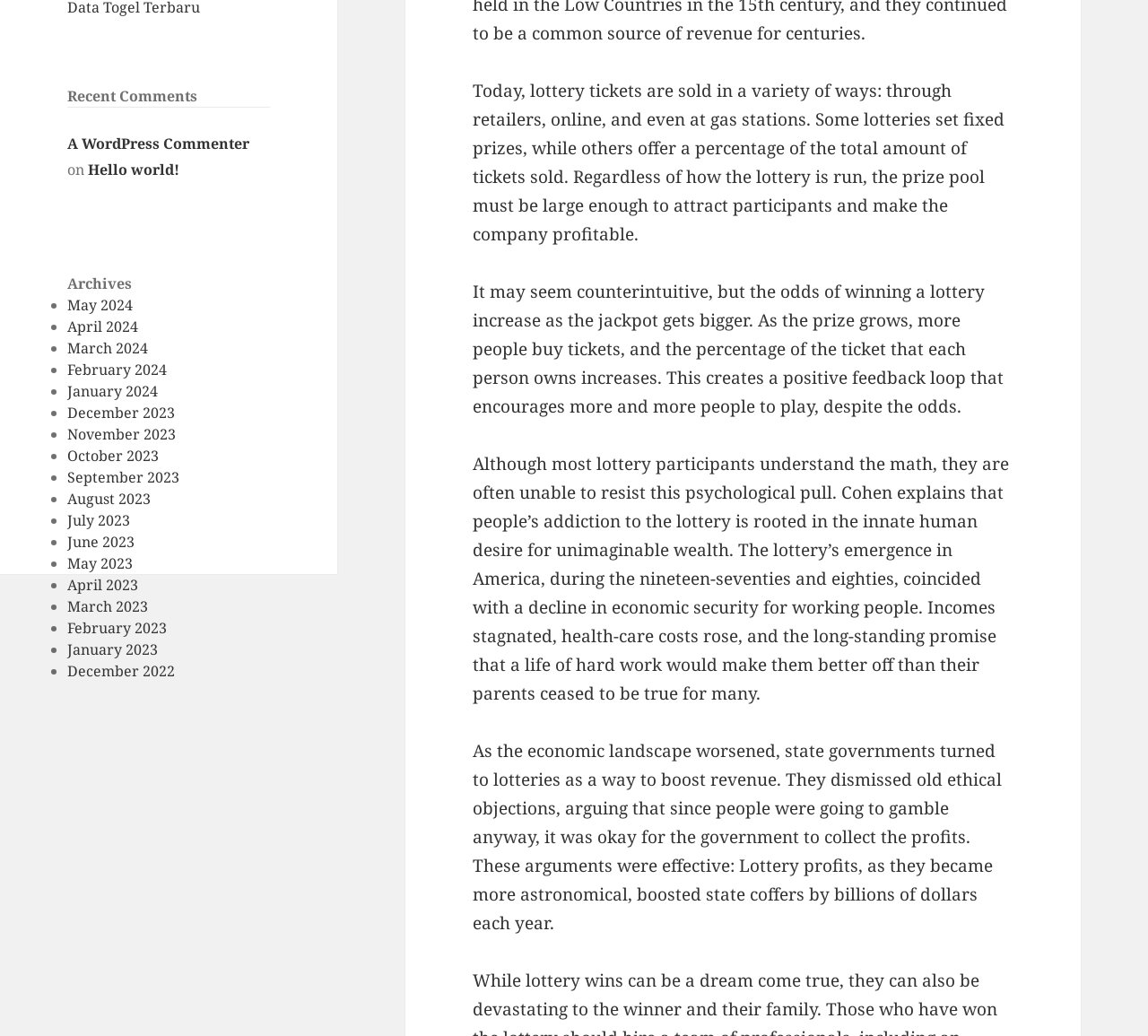Determine the bounding box for the UI element as described: "Uncategorized". The coordinates should be represented as four float numbers between 0 and 1, formatted as [left, top, right, bottom].

[0.059, 0.807, 0.146, 0.826]